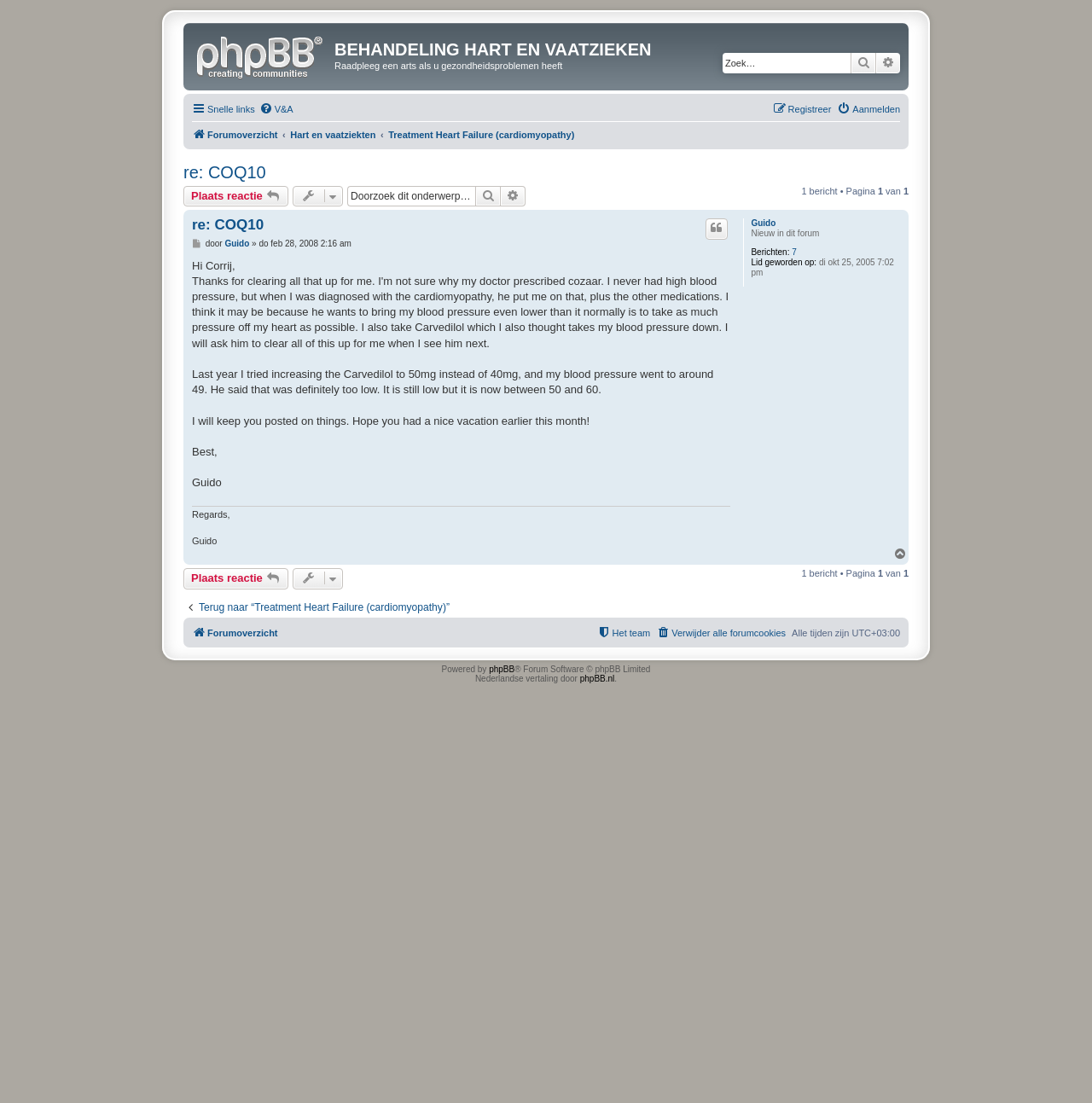How many posts are in this topic?
Please give a well-detailed answer to the question.

The number of posts in this topic can be determined by looking at the StaticText element '1 bericht • Pagina' which is a child element of the main element. This text indicates that there is only one post in this topic.